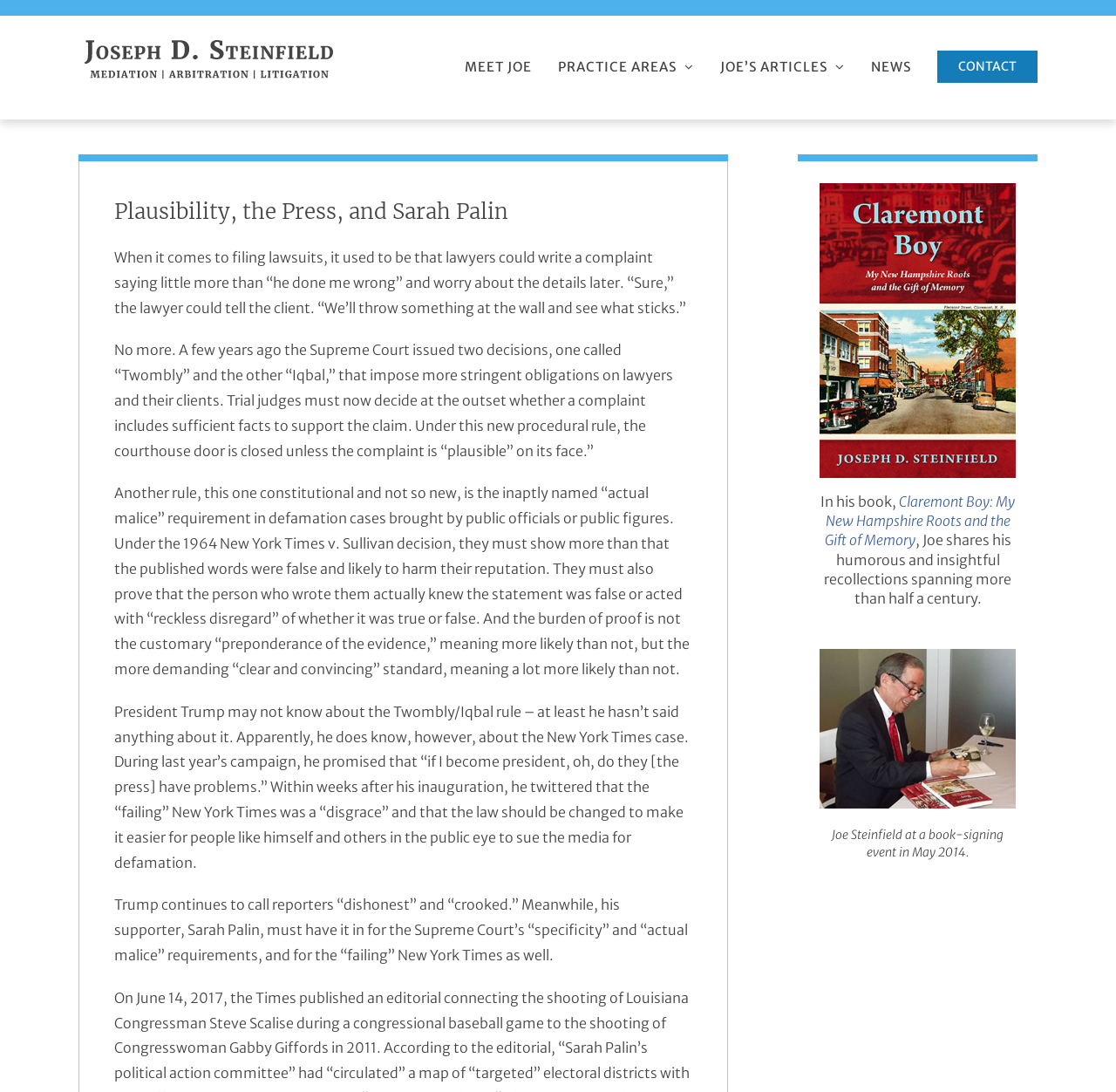Please locate the bounding box coordinates of the region I need to click to follow this instruction: "Go to MEET JOE page".

[0.416, 0.026, 0.477, 0.109]